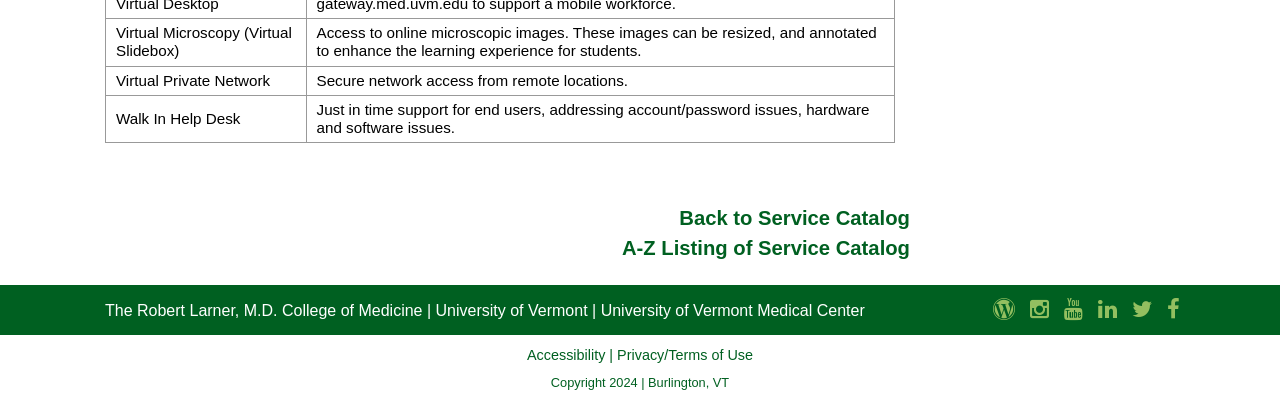Please specify the bounding box coordinates of the clickable section necessary to execute the following command: "Get Walk In Help Desk support".

[0.082, 0.235, 0.239, 0.352]